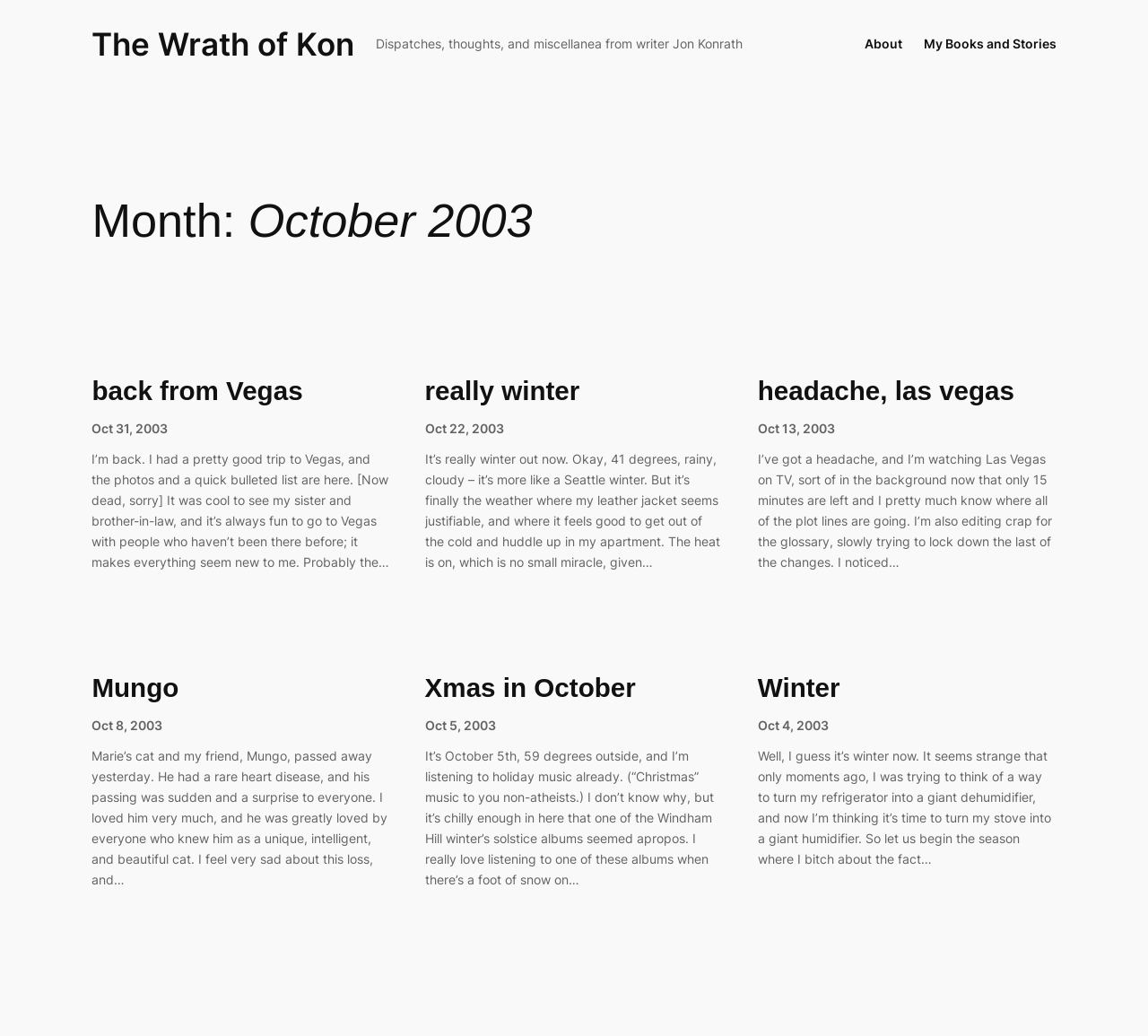Please look at the image and answer the question with a detailed explanation: What is the topic of the 'headache, las vegas' post?

The topic of the 'headache, las vegas' post is mentioned in the static text 'I’ve got a headache, and I’m watching Las Vegas on TV, sort of in the background now that only 15 minutes are left and I pretty much know where all of the plot lines are going.' which is located below the heading 'headache, las vegas'.